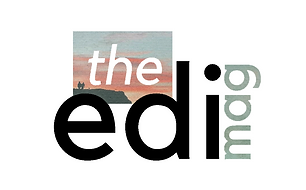Explain the content of the image in detail.

This image features the logo of "the edi mag," a publication characterized by a modern and artistic design. The logo prominently displays the word "edi" in a bold, stylized font, with "the" appearing in a lighter style above it. The "mag" portion is rendered in a balanced, muted tone, enhancing the contemporary feel of the logo. In the background, there's a subtle image with soft colors, reminiscent of a tranquil sunset, suggesting a connection to themes of exploration or creative expression. The overall aesthetic conveys a sense of sophistication and a focus on engaging content, aligned with the magazine's purpose of delivering insightful articles and narratives.